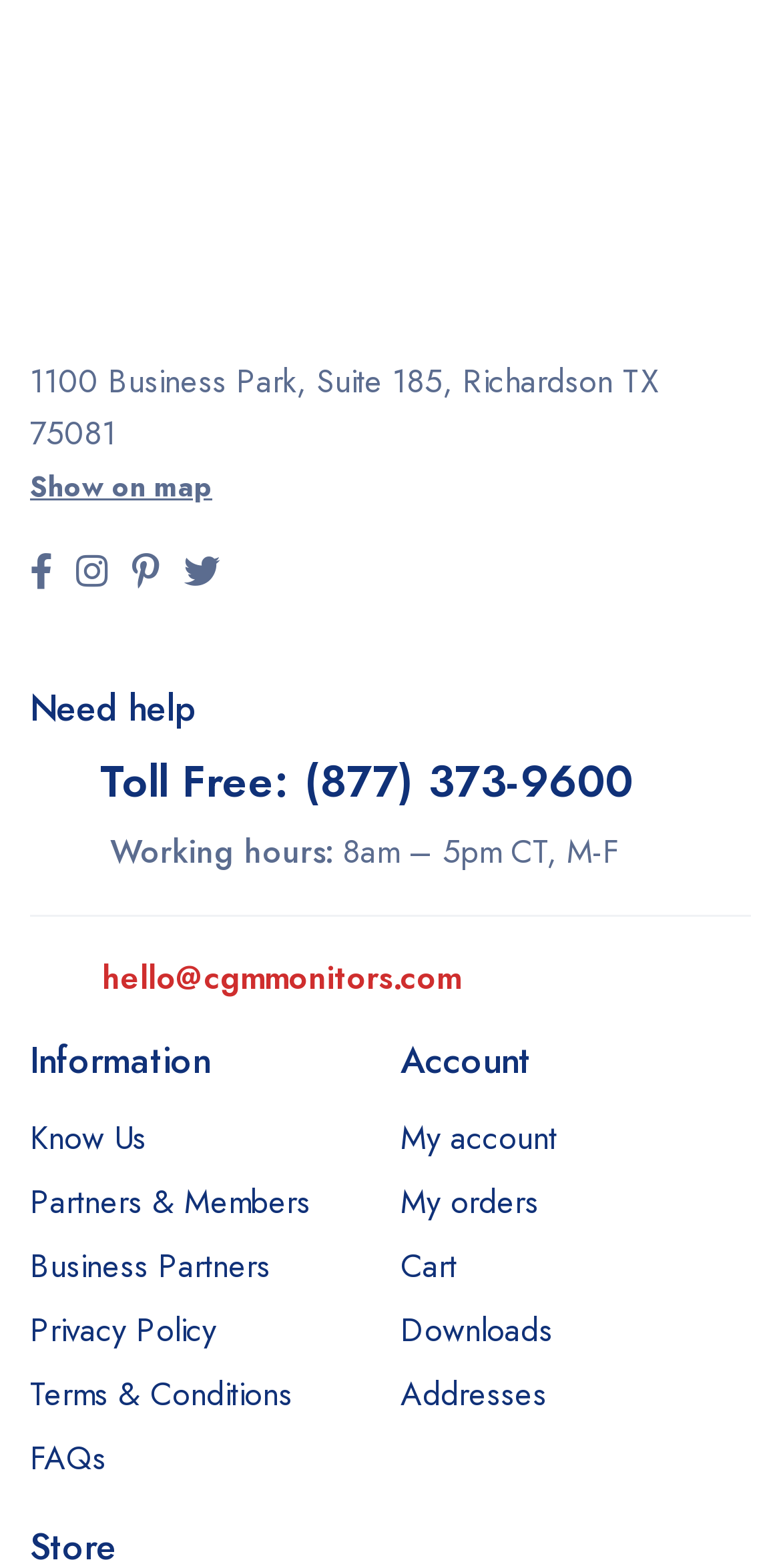Determine the bounding box coordinates for the element that should be clicked to follow this instruction: "Learn about business partners". The coordinates should be given as four float numbers between 0 and 1, in the format [left, top, right, bottom].

[0.038, 0.793, 0.346, 0.822]